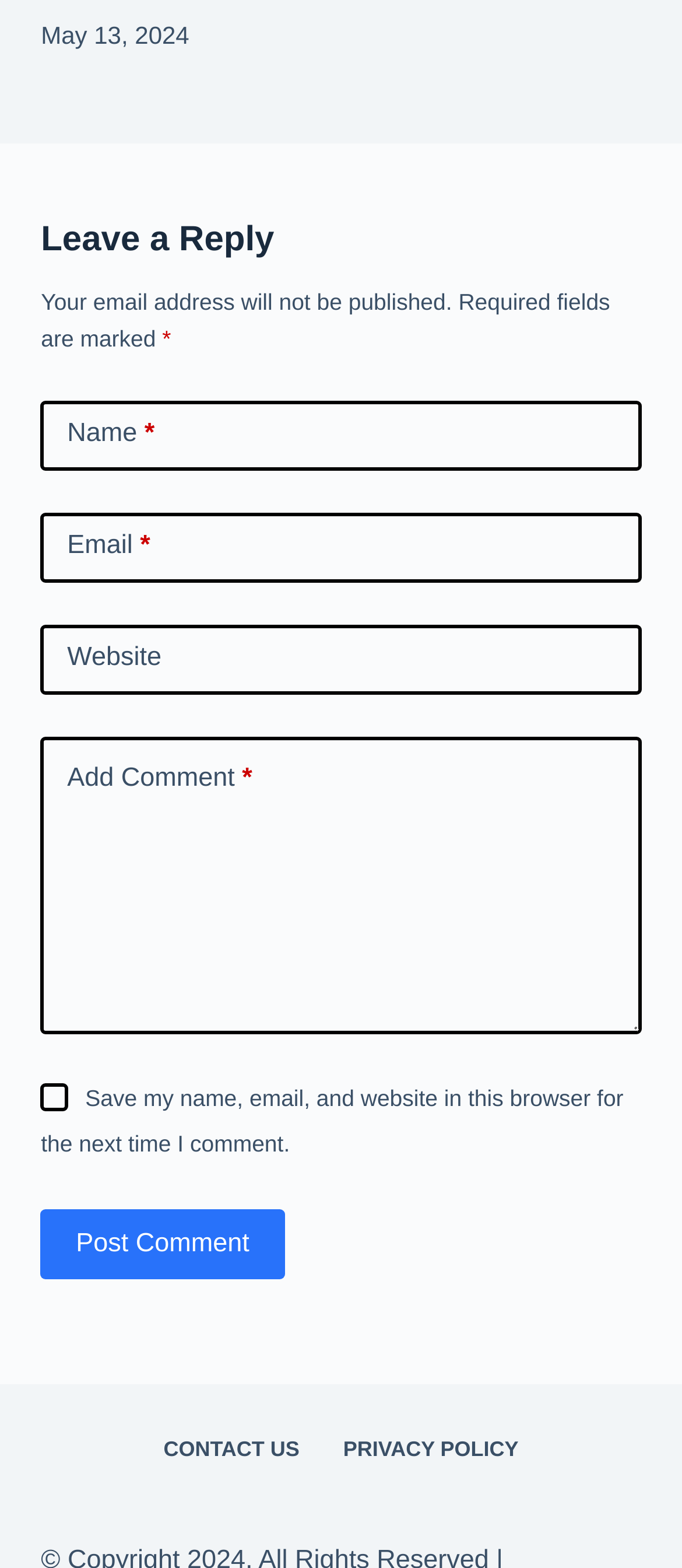From the element description: "Get A Quote", extract the bounding box coordinates of the UI element. The coordinates should be expressed as four float numbers between 0 and 1, in the order [left, top, right, bottom].

None